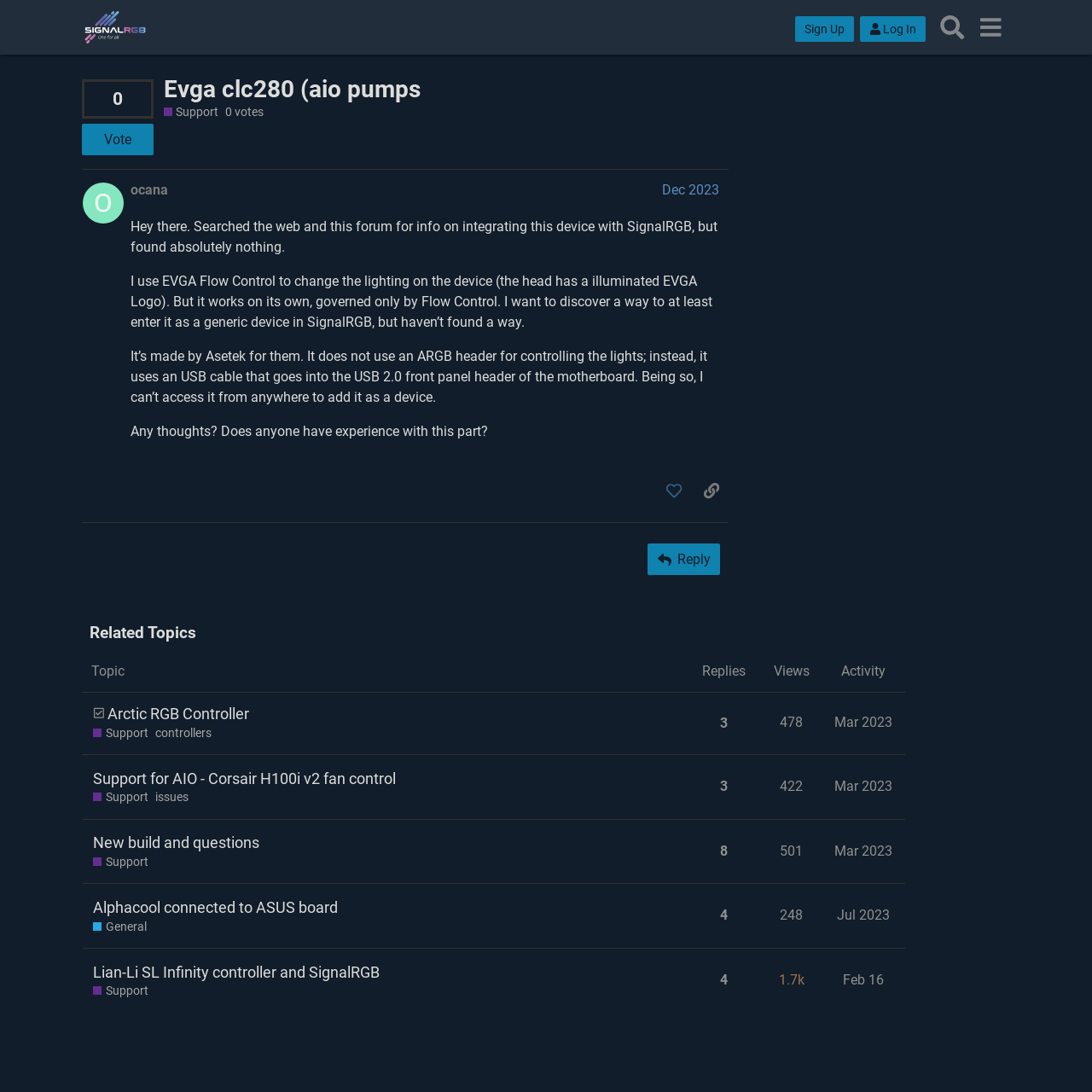How many related topics are listed?
Based on the image, answer the question with as much detail as possible.

There are three related topics listed in the 'Related Topics' section, each with its own title, number of replies, views, and activity. These topics are likely related to the original topic of integrating devices with SignalRGB.